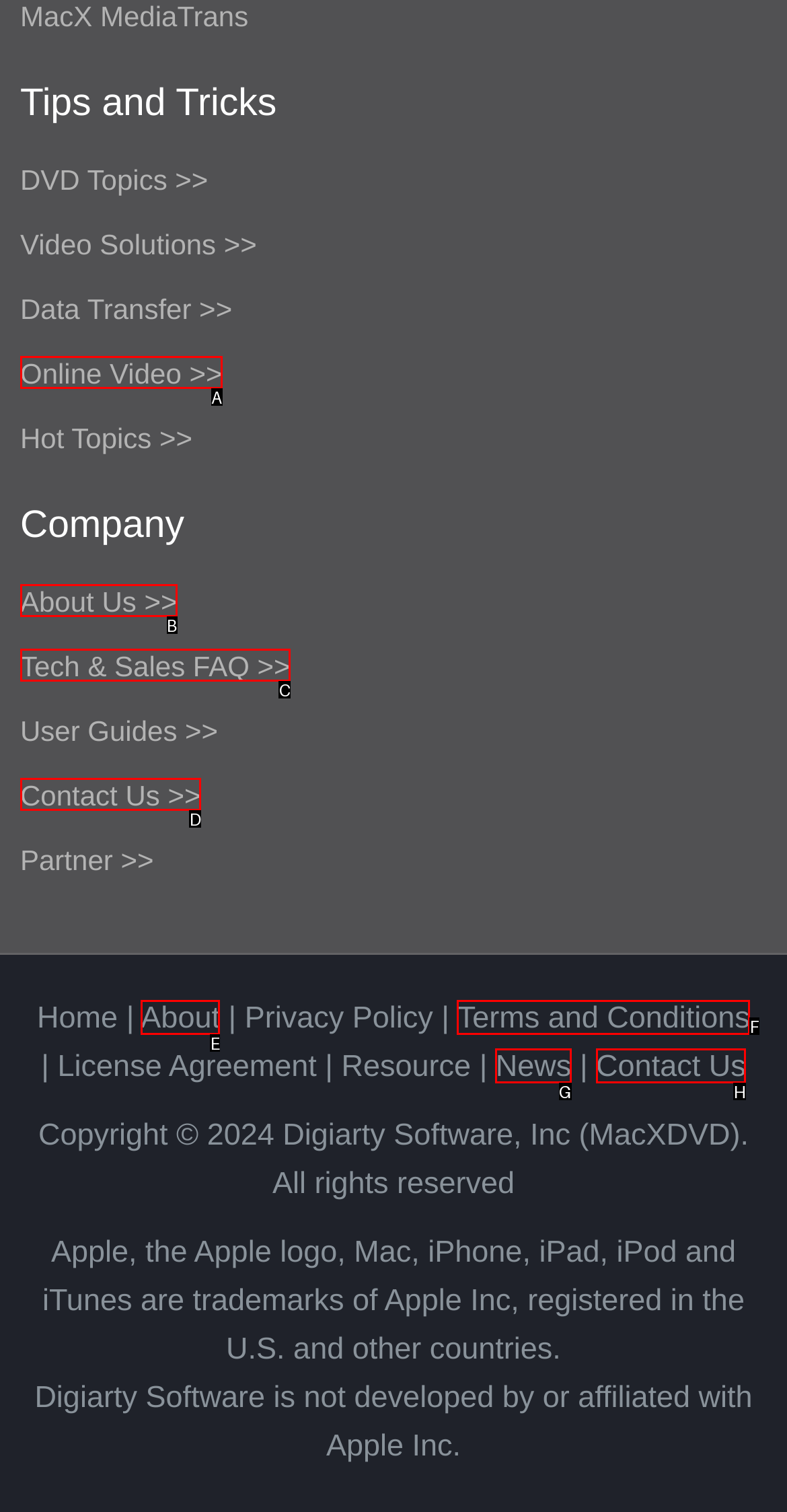Based on the description: News, identify the matching HTML element. Reply with the letter of the correct option directly.

G